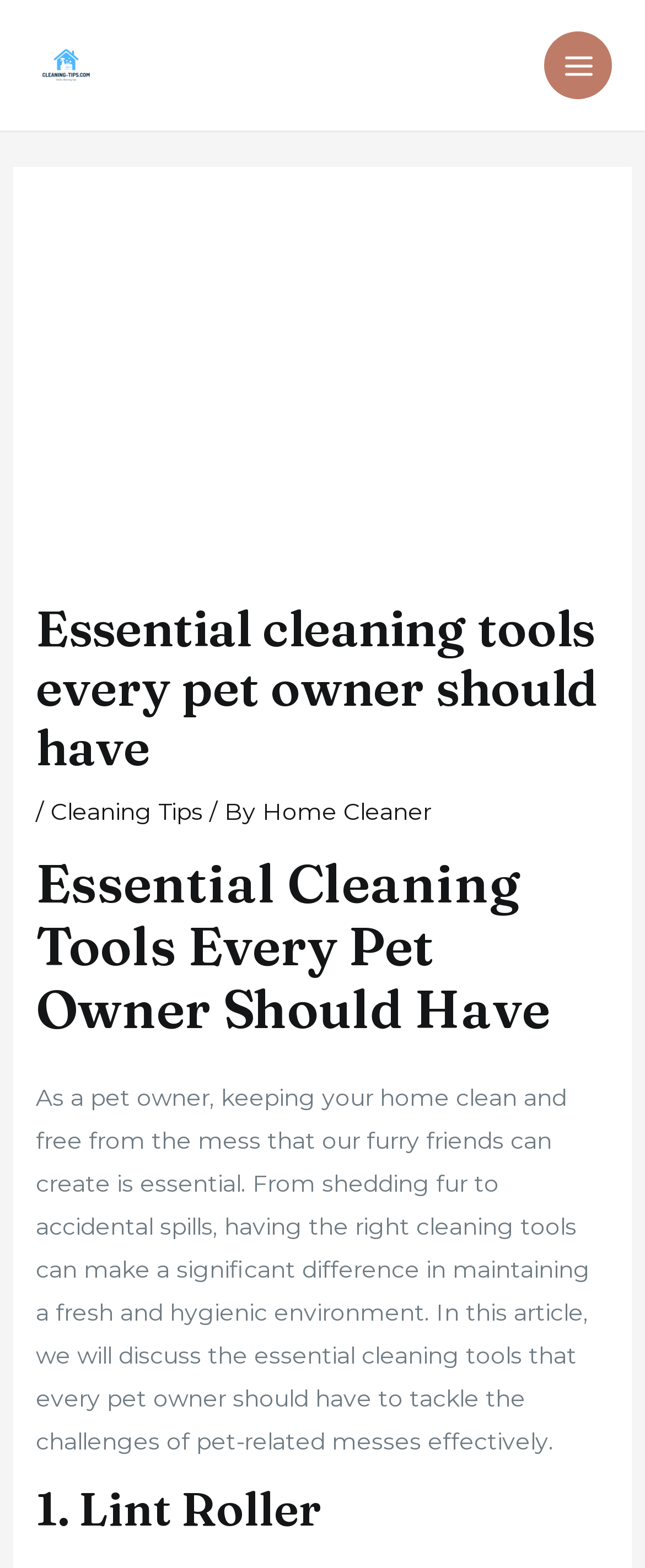Analyze the image and deliver a detailed answer to the question: What is the purpose of having the right cleaning tools?

According to the webpage content, having the right cleaning tools can make a significant difference in maintaining a fresh and hygienic environment, which is essential for pet owners.